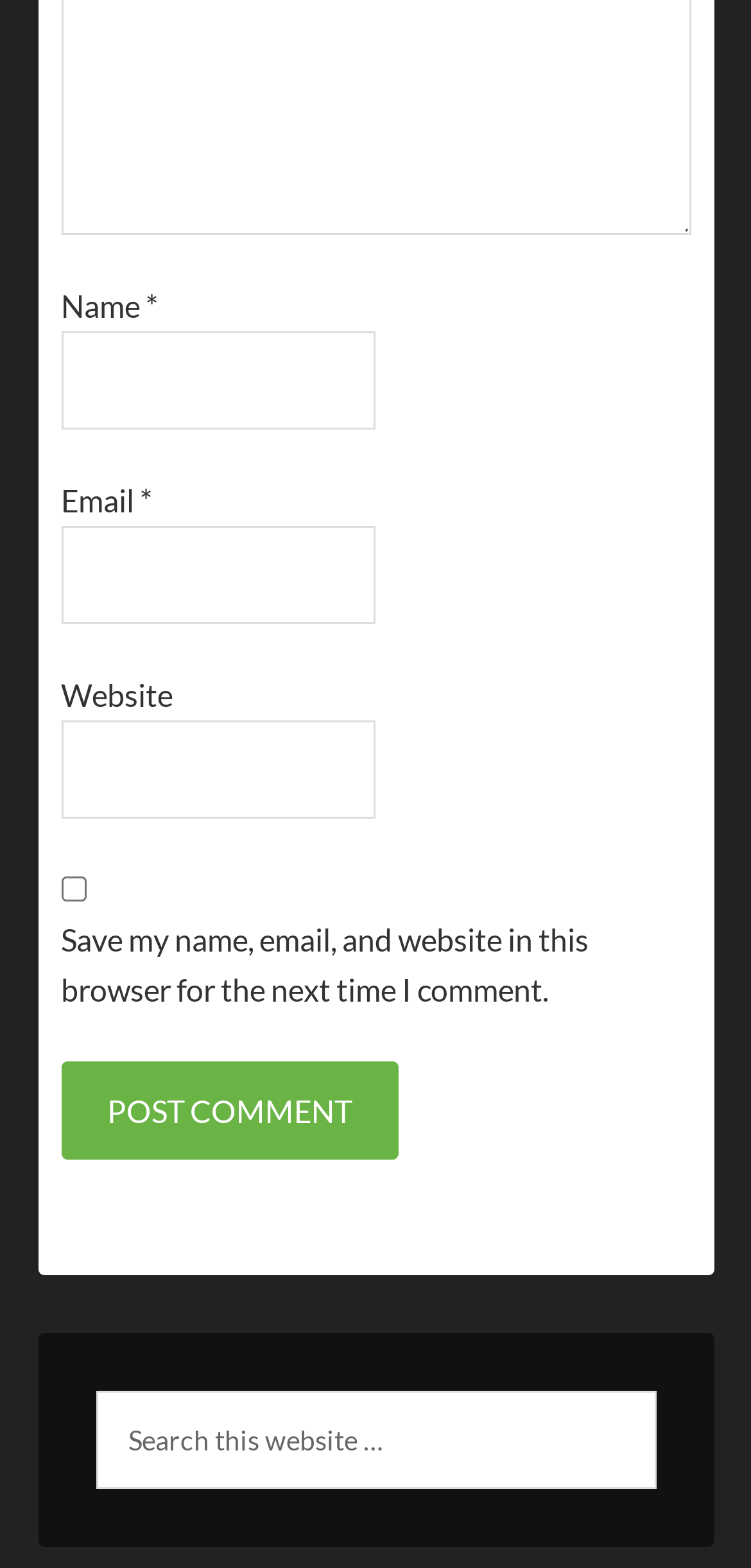Is the email field required?
Refer to the screenshot and answer in one word or phrase.

Yes